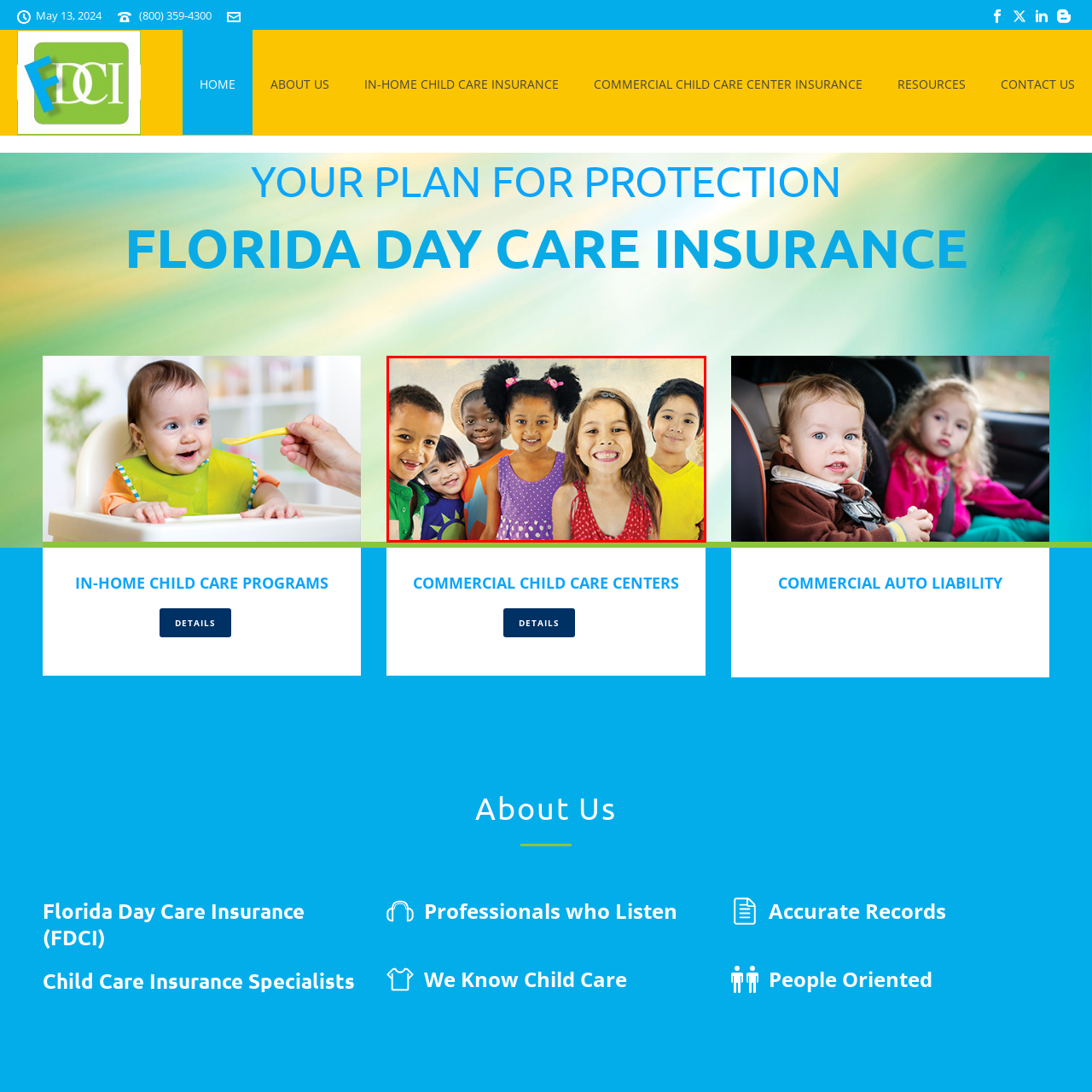Please look at the image within the red bounding box and provide a detailed answer to the following question based on the visual information: How many children are in the image?

The caption specifically mentions three children: a girl with pigtails, a boy with a broad grin, and another child wearing a colorful shirt. There might be more children in the image, but at least three are described in the caption.